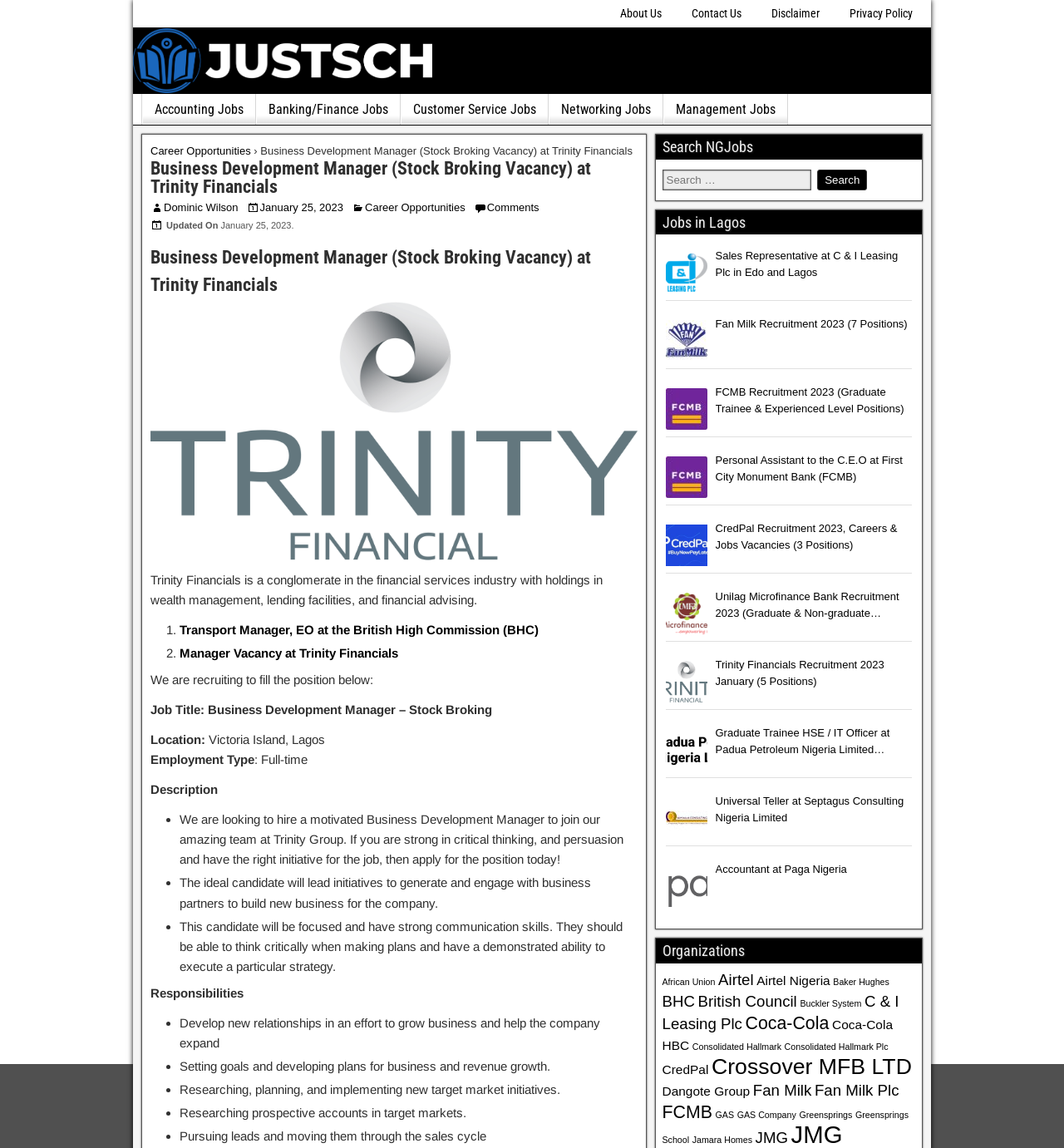What is the main responsibility of the Business Development Manager?
Using the information from the image, provide a comprehensive answer to the question.

The main responsibility of the Business Development Manager is to develop new relationships in an effort to grow business and help the company expand, as mentioned in the job description.